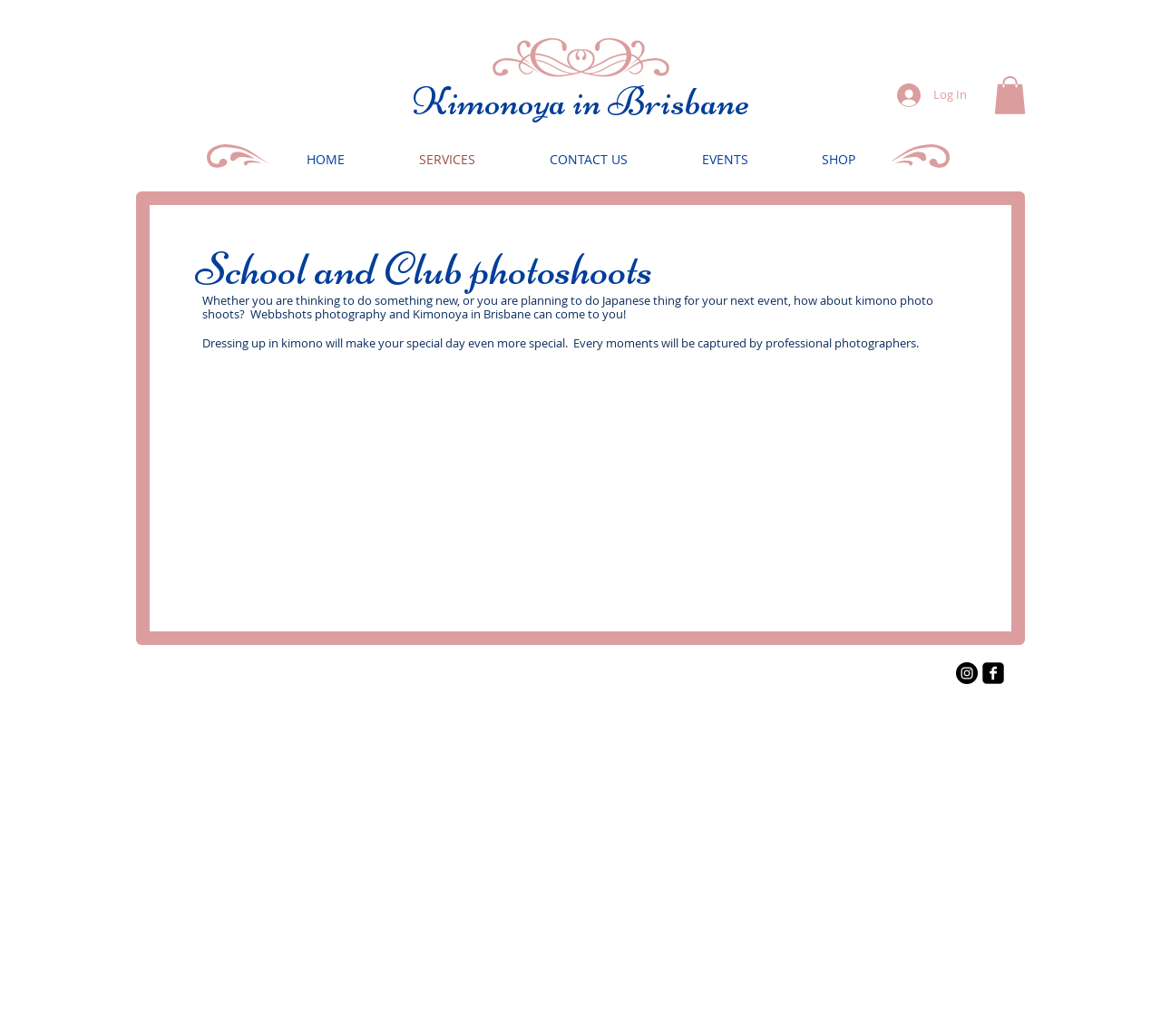What is the name of the company offering kimono photoshoots?
Look at the screenshot and provide an in-depth answer.

The name of the company is mentioned in the heading 'Kimonoya in Brisbane' at the top of the webpage, indicating that Kimonoya is the company offering kimono photoshoots in Brisbane.